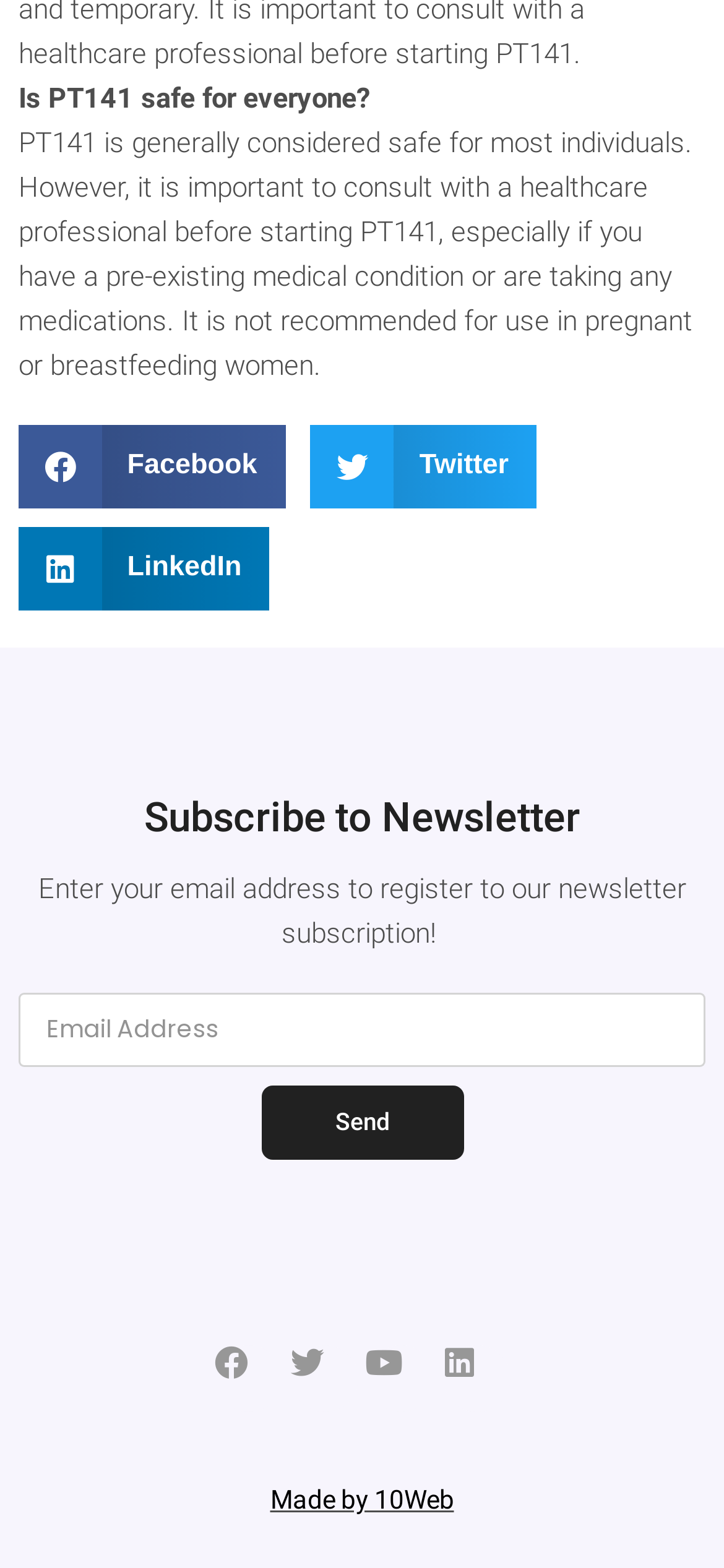Determine the bounding box coordinates of the region that needs to be clicked to achieve the task: "Get in touch through phone".

None